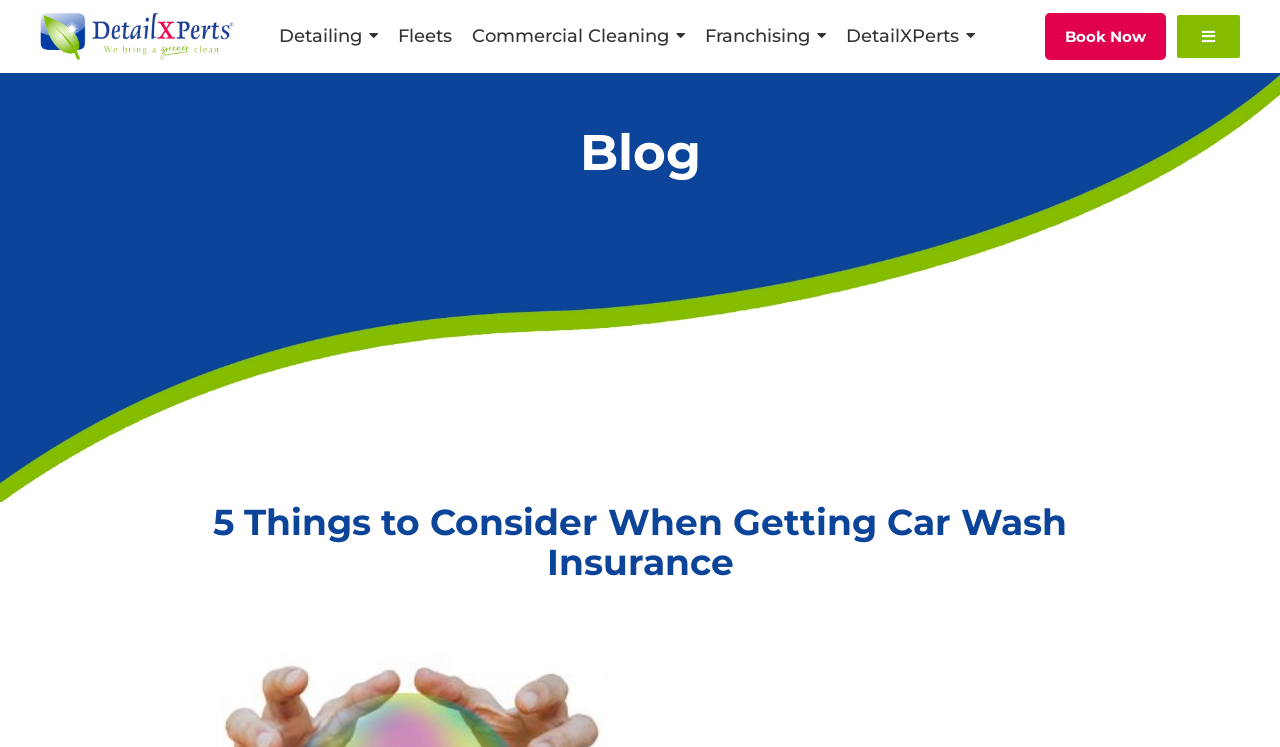Find the main header of the webpage and produce its text content.

5 Things to Consider When Getting Car Wash Insurance